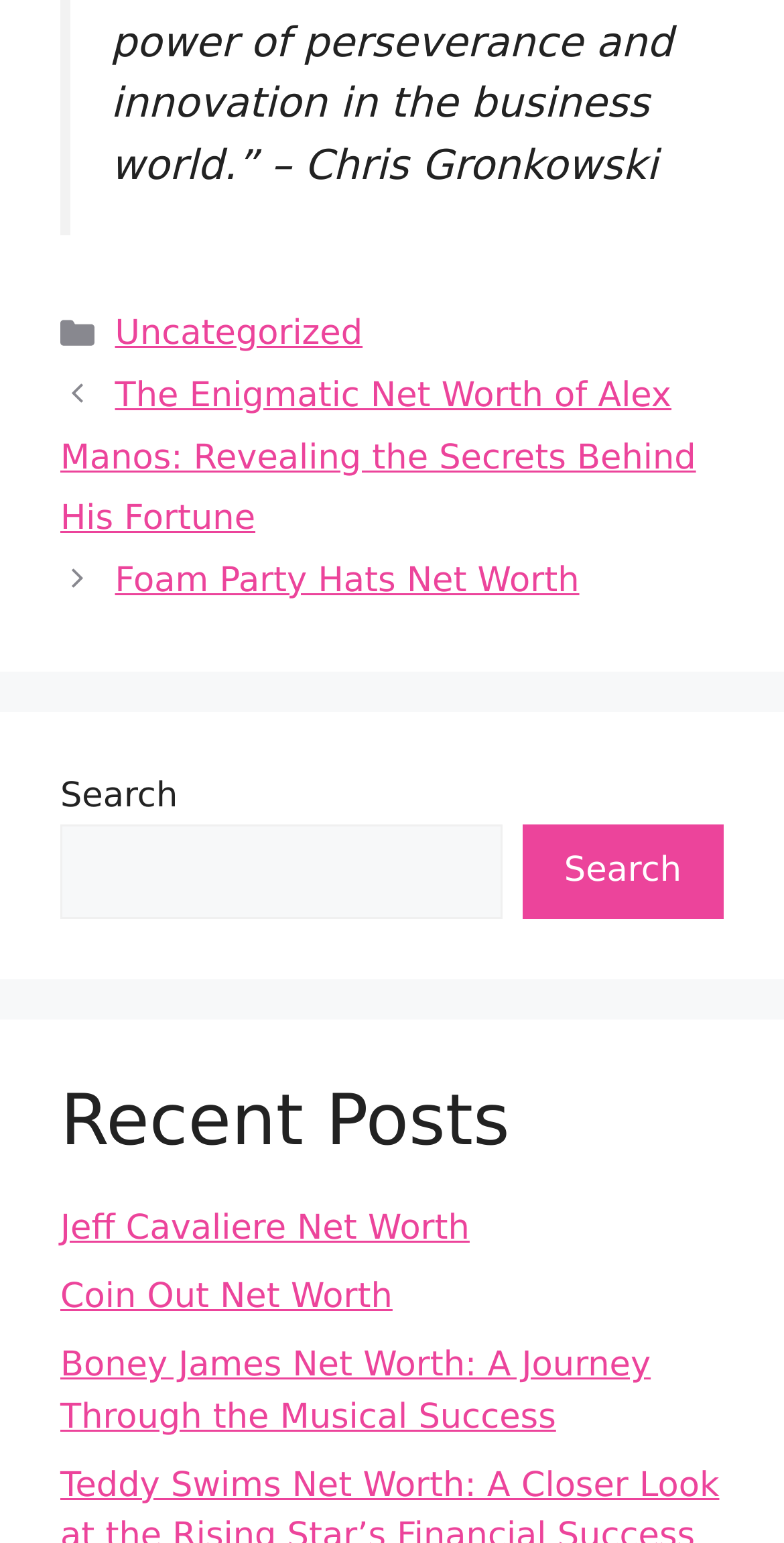What is the title of the third recent post?
Please analyze the image and answer the question with as much detail as possible.

I looked at the section labeled 'Recent Posts' and found the third link, which has the title 'Boney James Net Worth: A Journey Through the Musical Success'.